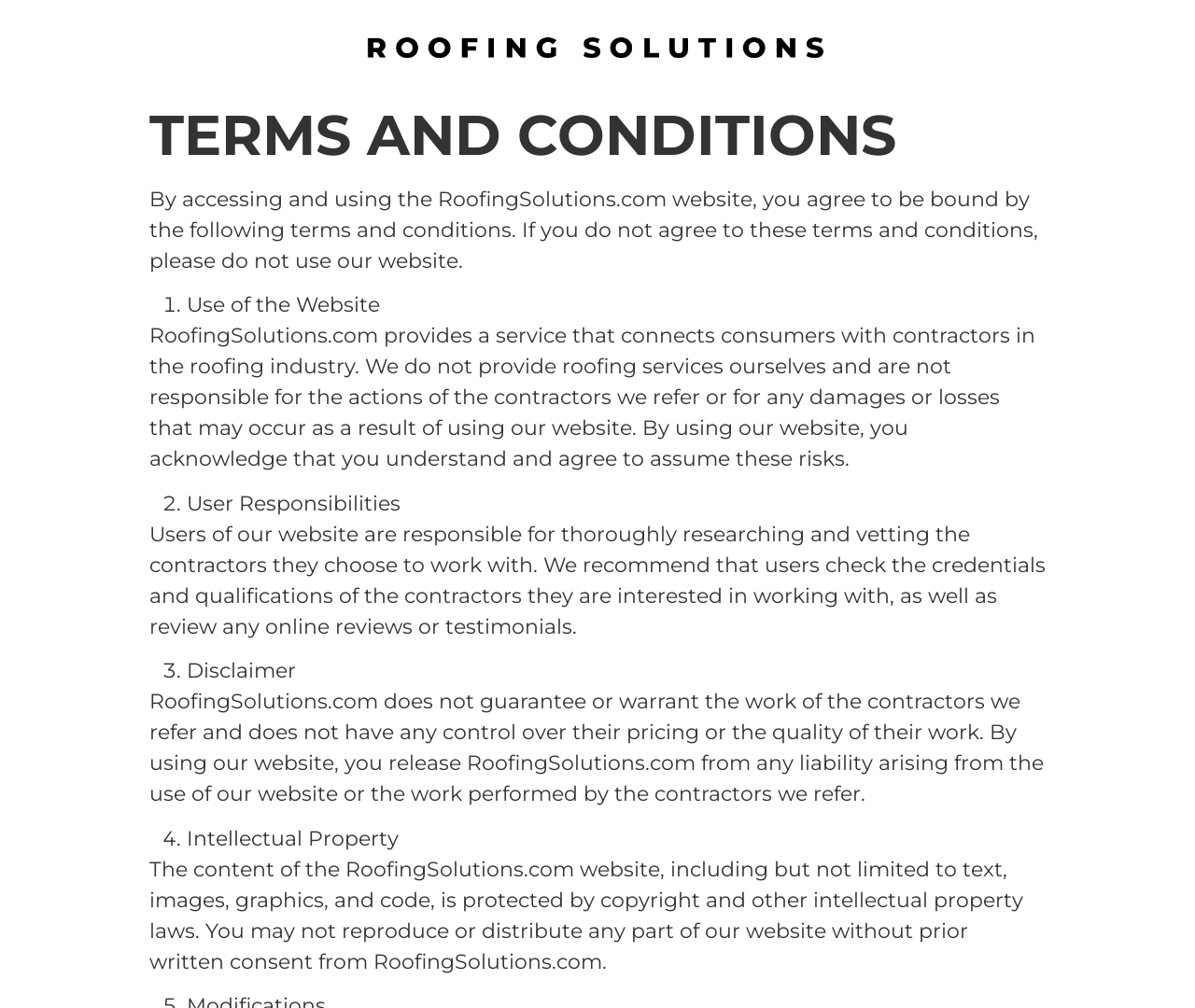What is the purpose of RoofingSolutions.com?
From the image, provide a succinct answer in one word or a short phrase.

Connect consumers with contractors